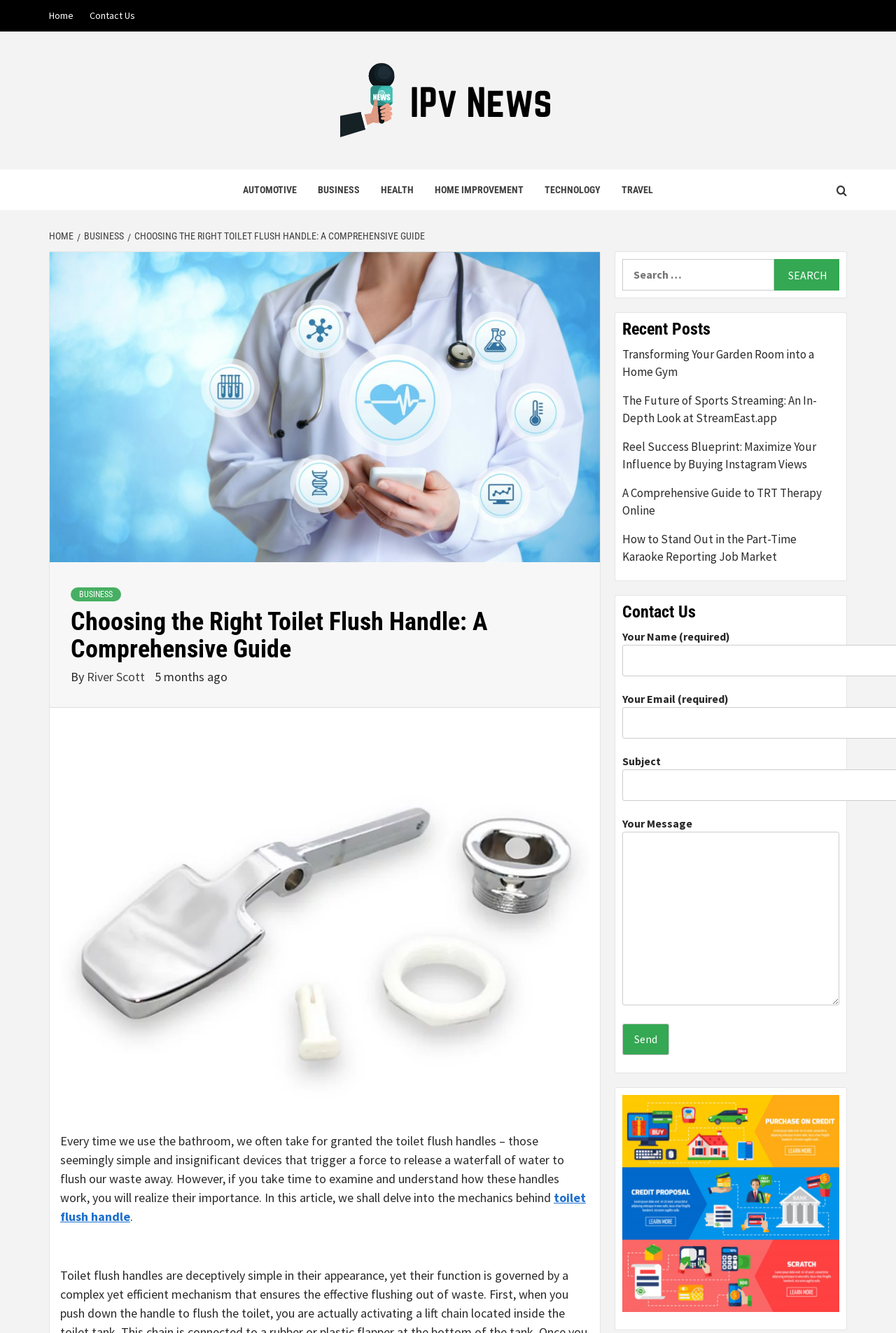Please find the bounding box coordinates for the clickable element needed to perform this instruction: "Search for something".

[0.695, 0.194, 0.937, 0.218]